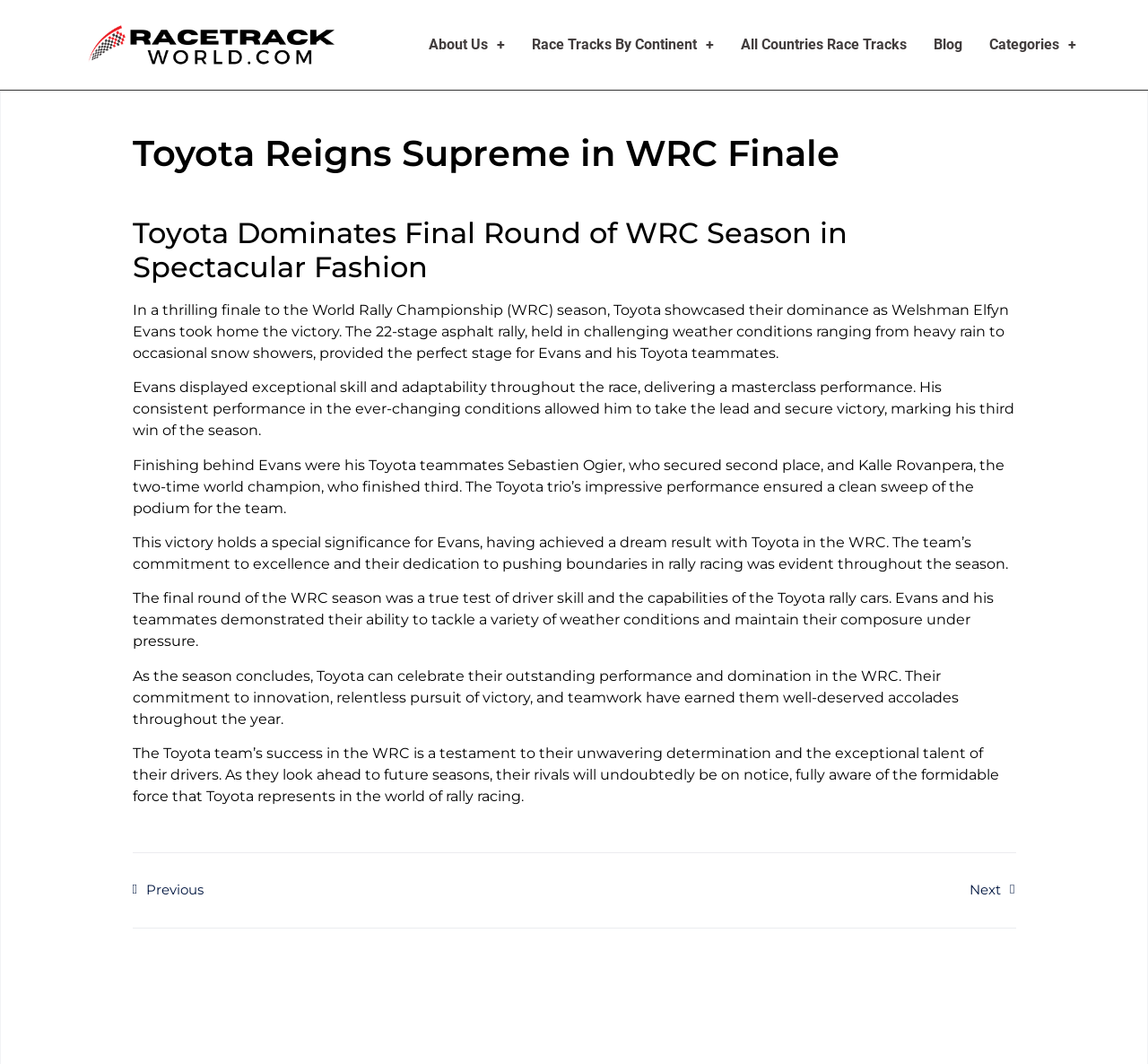Please provide a comprehensive answer to the question based on the screenshot: How many stages were there in the asphalt rally?

The answer can be found in the StaticText element with the text 'The 22-stage asphalt rally, held in challenging weather conditions ranging from heavy rain to occasional snow showers, provided the perfect stage for Evans and his Toyota teammates.'